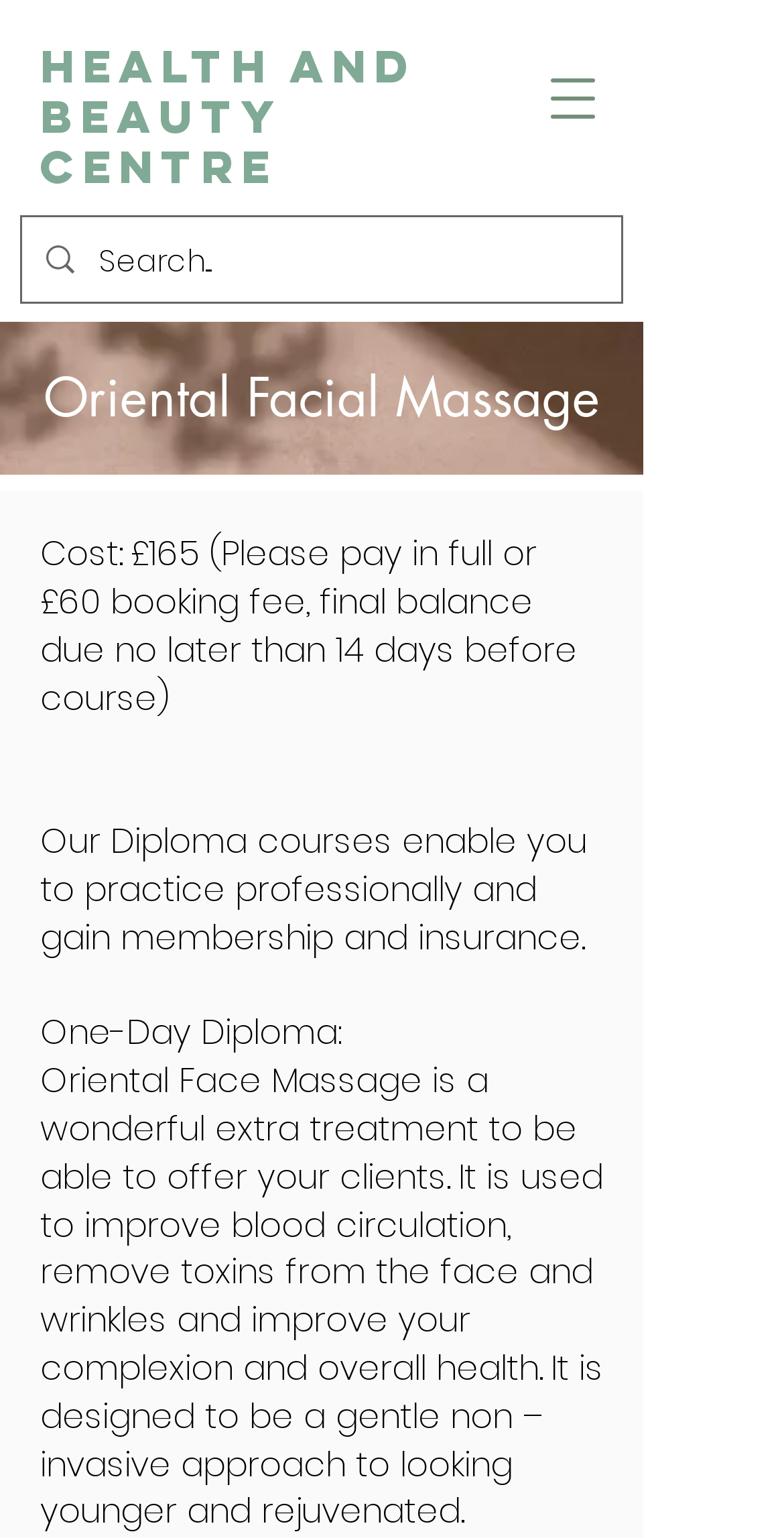Show the bounding box coordinates for the HTML element as described: "aria-label="Search..." name="q" placeholder="Search..."".

[0.126, 0.141, 0.695, 0.196]